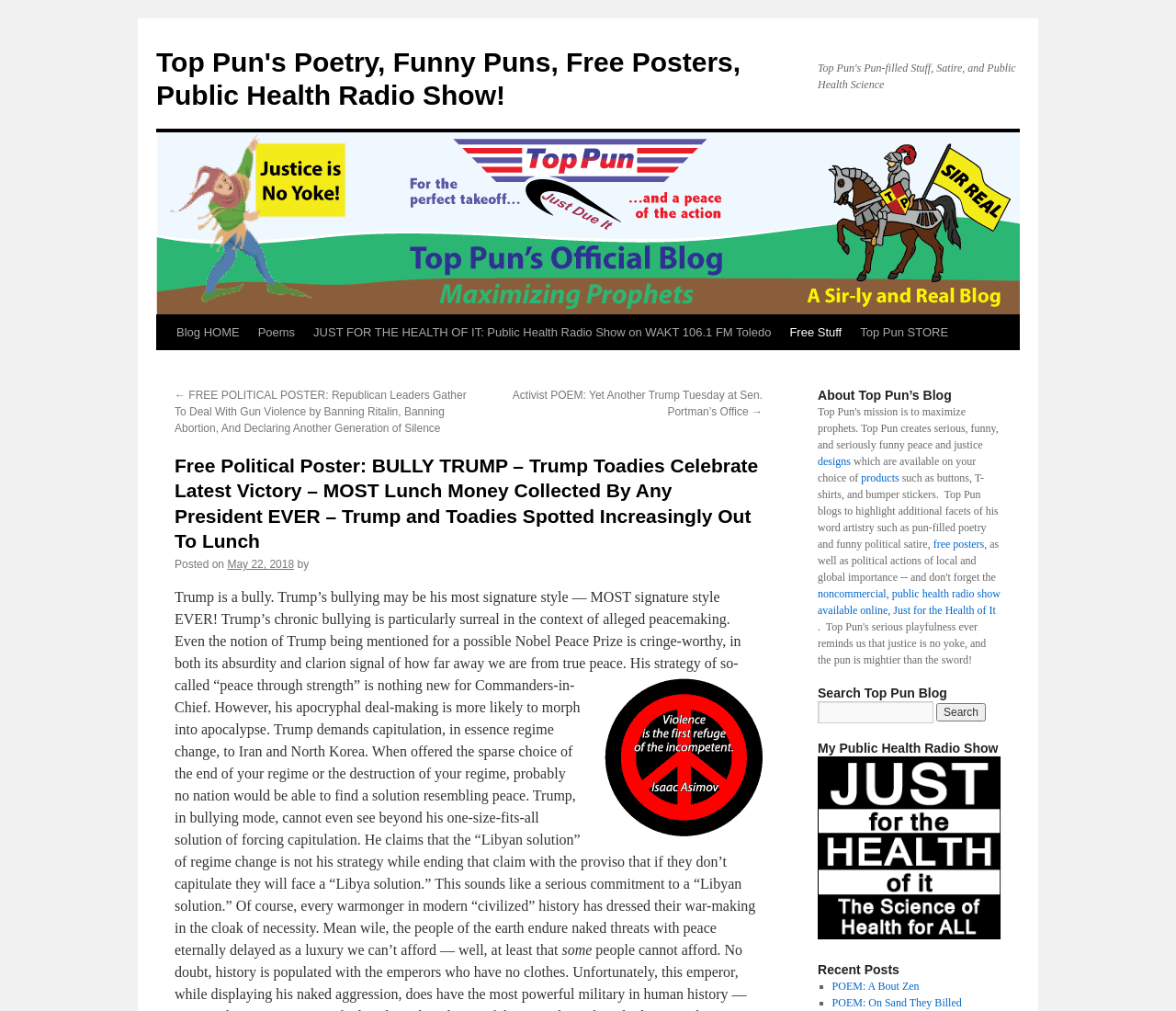Answer succinctly with a single word or phrase:
What type of products are available on this website?

Buttons, T-shirts, and bumper stickers